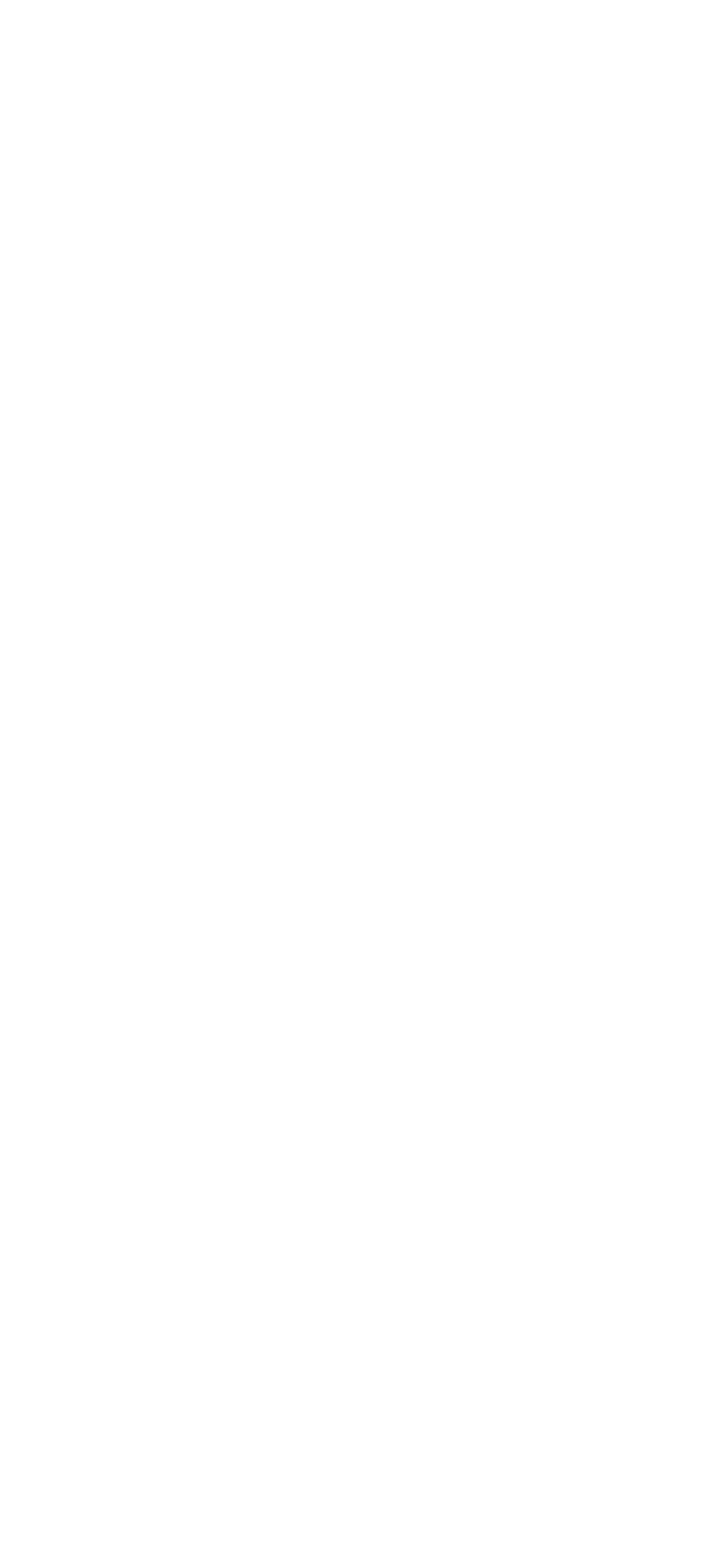Please specify the bounding box coordinates of the clickable region necessary for completing the following instruction: "view Facebook page". The coordinates must consist of four float numbers between 0 and 1, i.e., [left, top, right, bottom].

[0.077, 0.62, 0.123, 0.641]